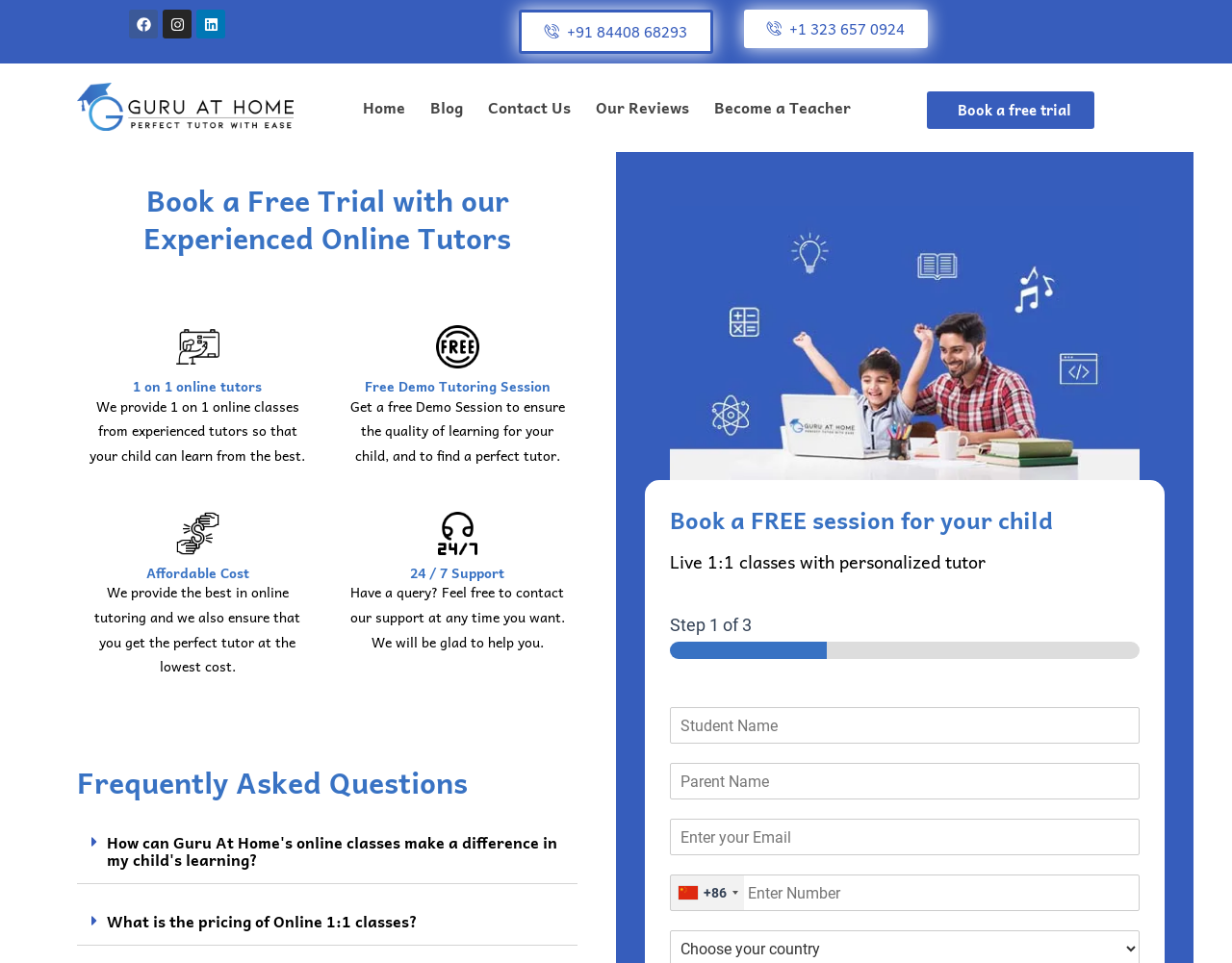Please mark the clickable region by giving the bounding box coordinates needed to complete this instruction: "Click on Contact Us".

[0.386, 0.088, 0.473, 0.134]